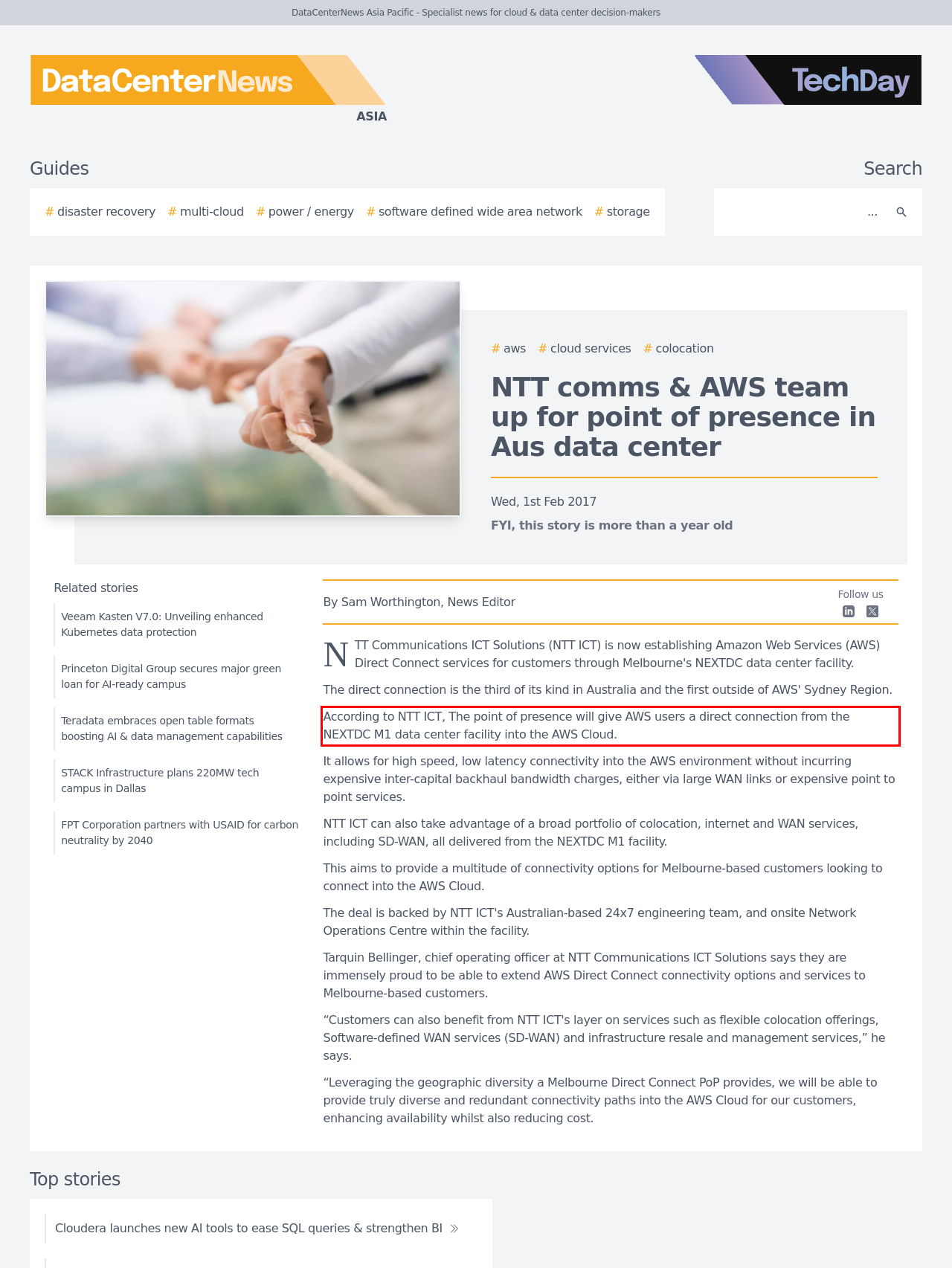Within the provided webpage screenshot, find the red rectangle bounding box and perform OCR to obtain the text content.

According to NTT ICT, The point of presence will give AWS users a direct connection from the NEXTDC M1 data center facility into the AWS Cloud.